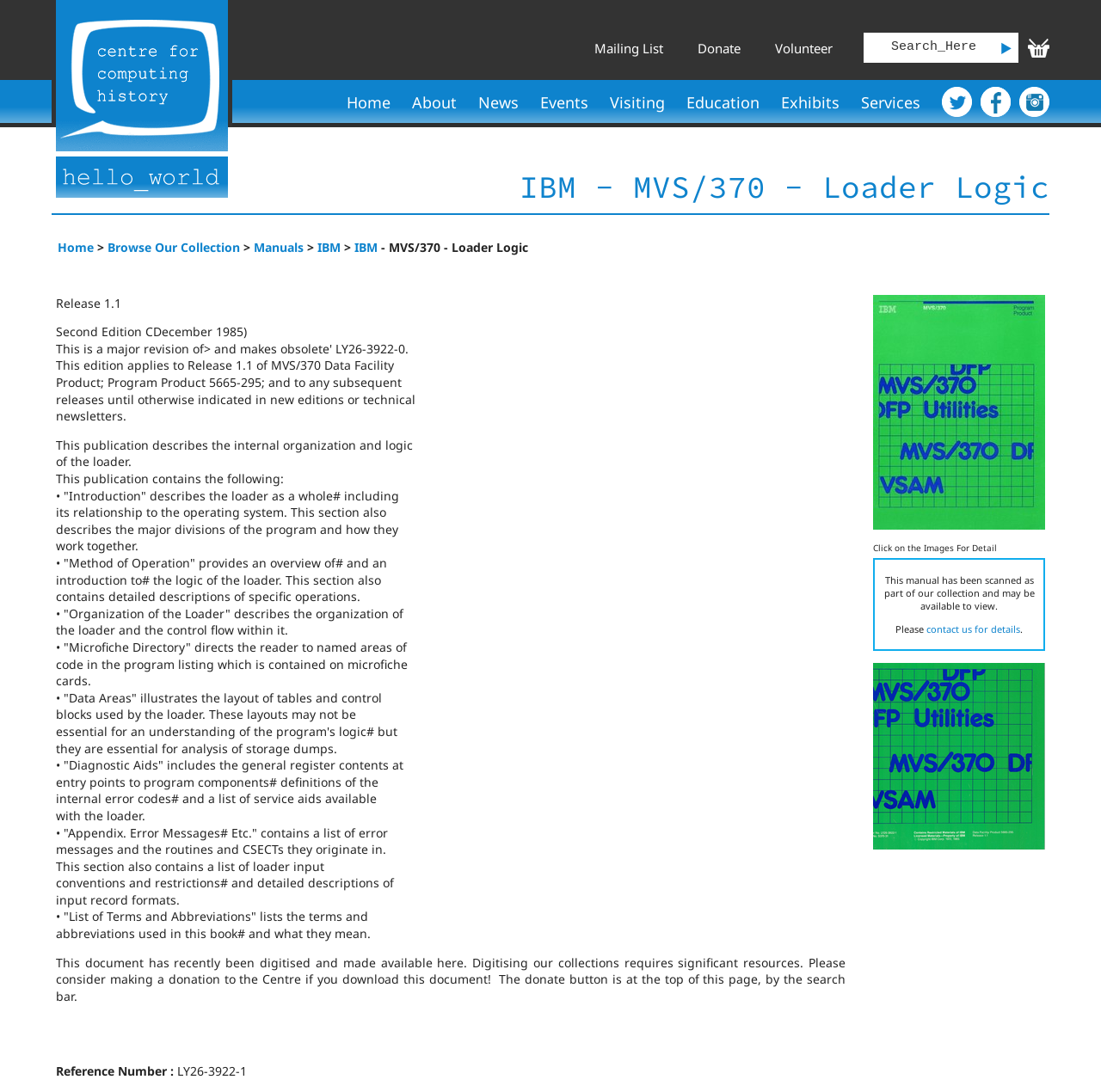Please determine the bounding box coordinates of the element's region to click in order to carry out the following instruction: "Donate to the Centre". The coordinates should be four float numbers between 0 and 1, i.e., [left, top, right, bottom].

[0.634, 0.028, 0.673, 0.06]